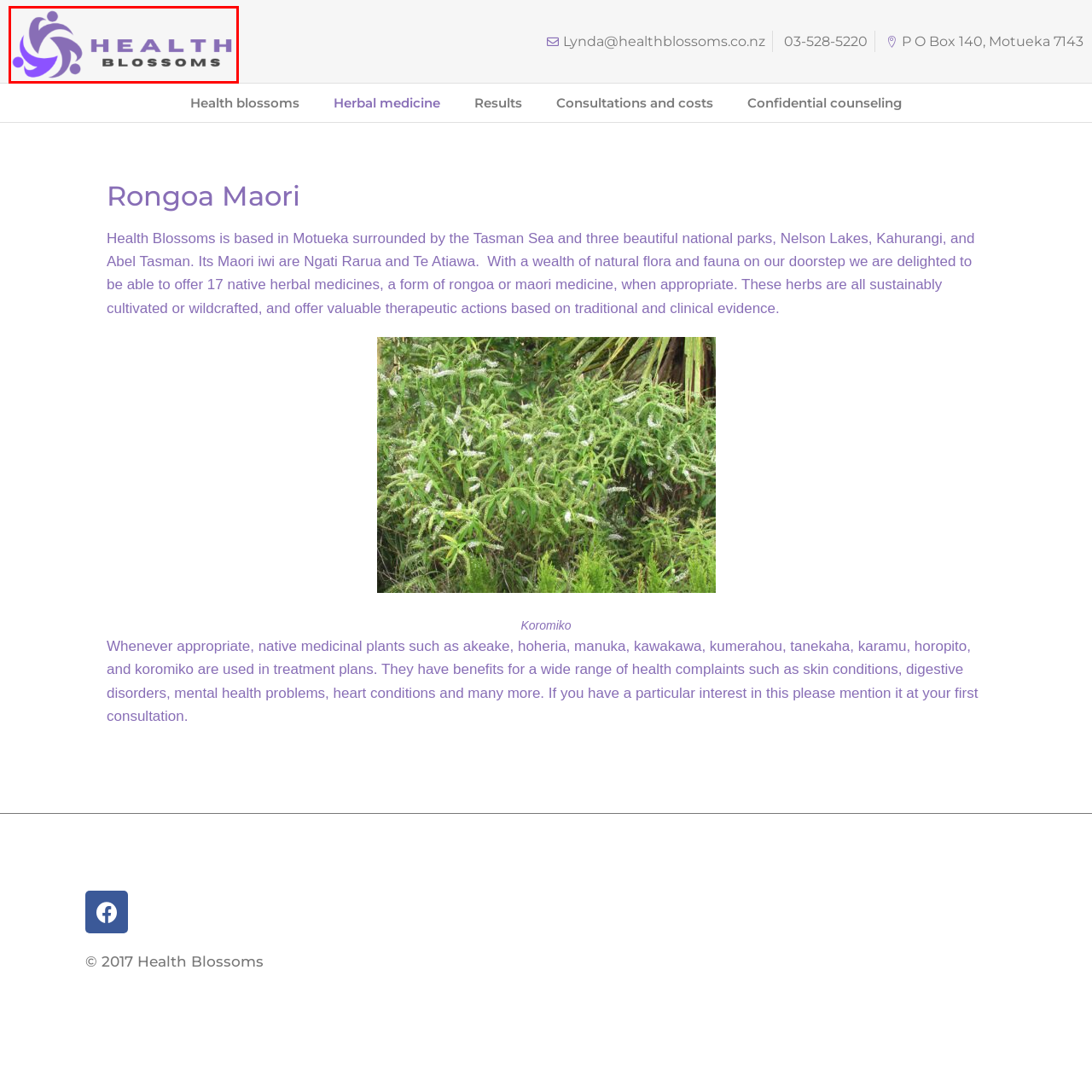Explain in detail the content of the image enclosed by the red outline.

The image features the logo of Health Blossoms, which is represented through a vibrant design that incorporates elements symbolizing people and community centered around health. The logo uses a gradient of purple tones, giving it a modern and dynamic appearance. Prominently displayed next to the logo name "HEALTH BLOSSOMS," the text is bold and contrasts sharply with the logo, emphasizing the organization's focus on holistic health and well-being. This visual identity reflects the organization's commitment to providing natural health solutions through Māori herbal medicine, as referenced in their services.